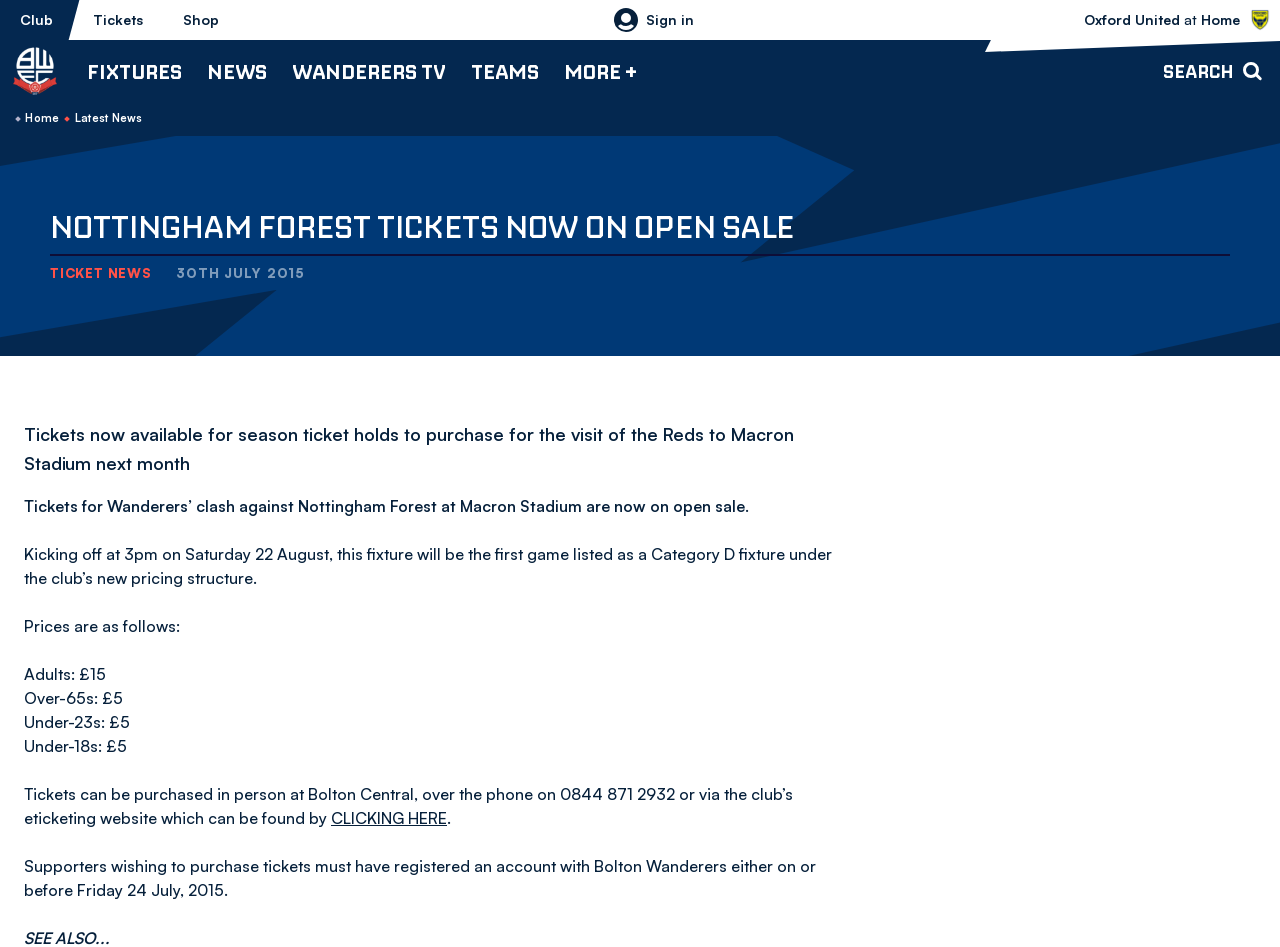Please identify the bounding box coordinates of the area I need to click to accomplish the following instruction: "Visit the 'Wanderers TV' page".

[0.228, 0.042, 0.348, 0.108]